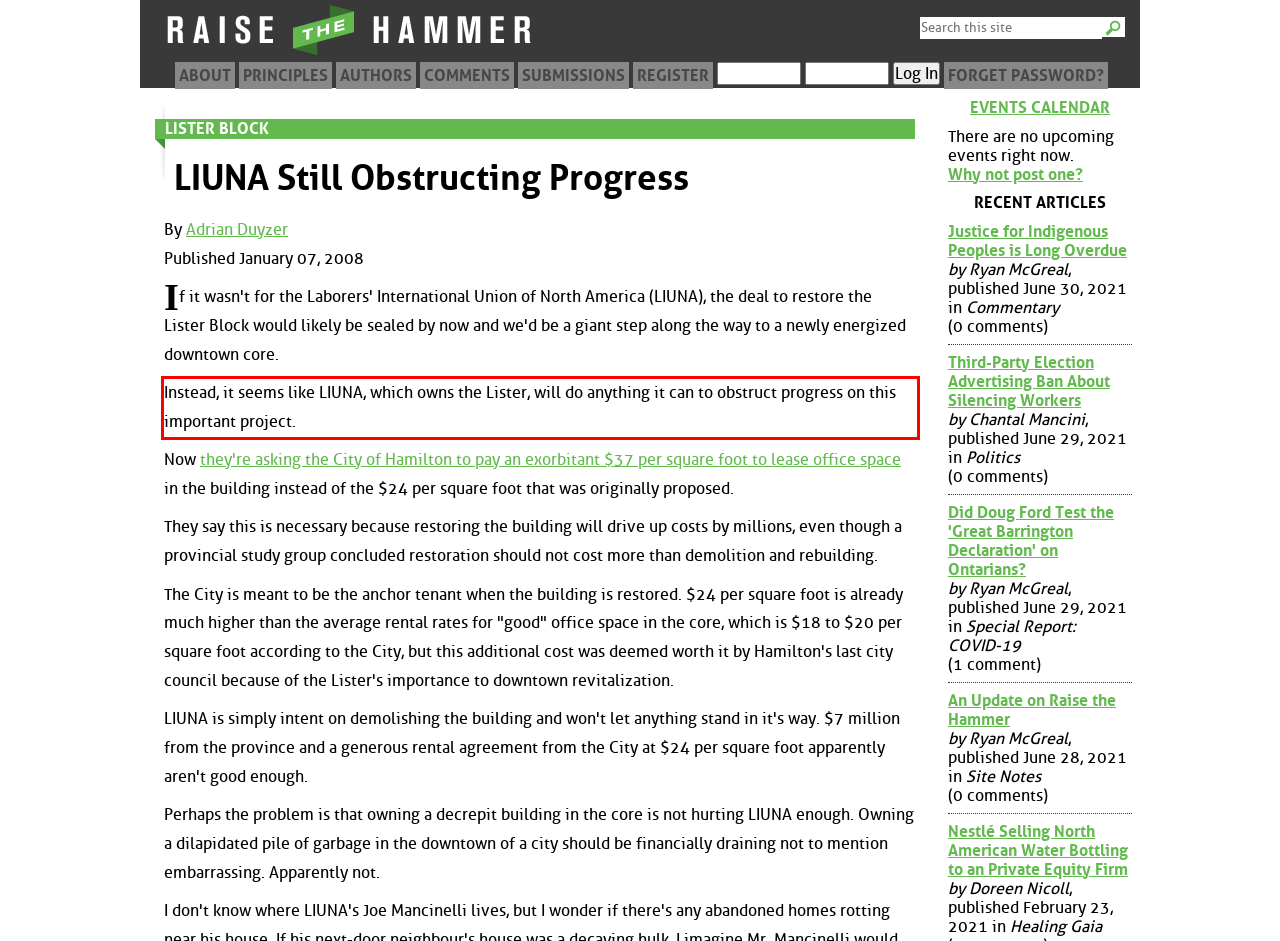Within the screenshot of the webpage, there is a red rectangle. Please recognize and generate the text content inside this red bounding box.

Instead, it seems like LIUNA, which owns the Lister, will do anything it can to obstruct progress on this important project.